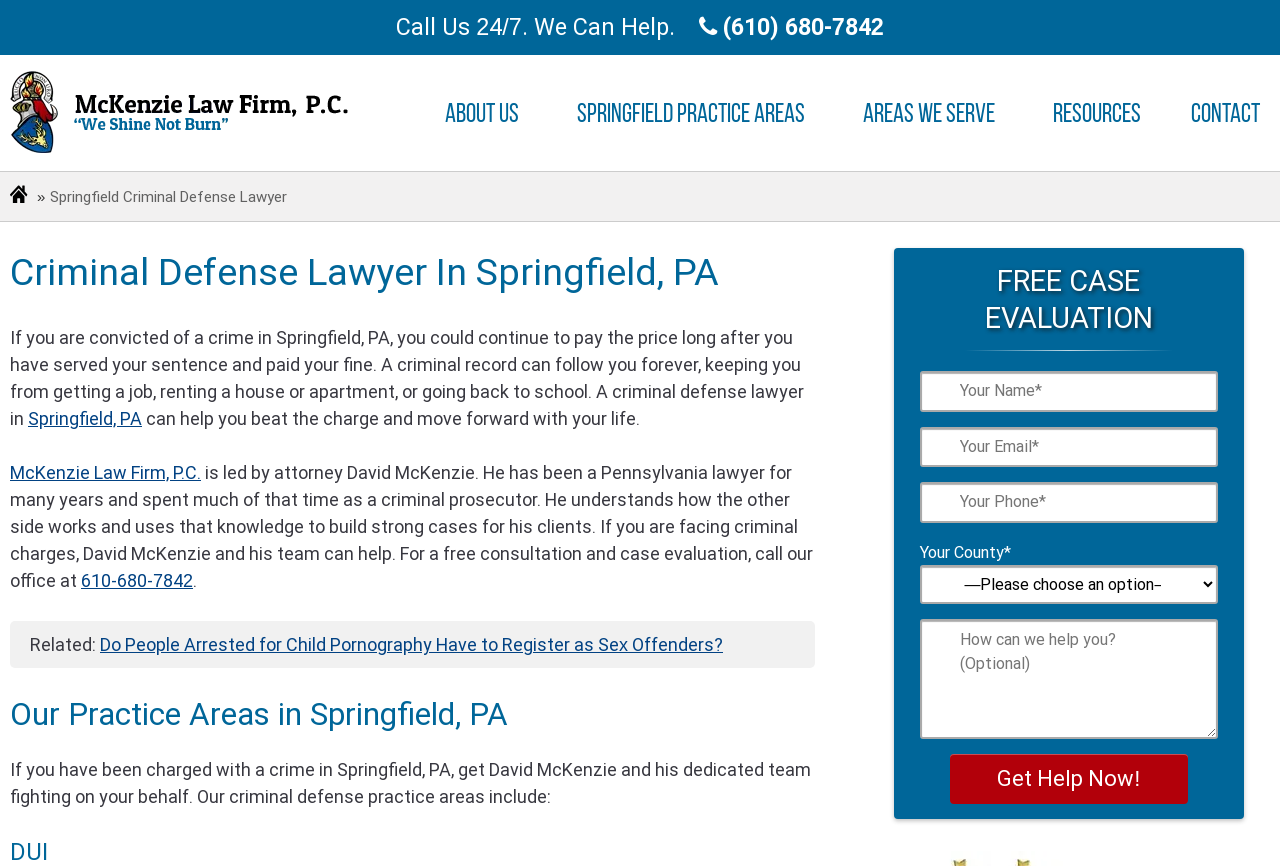Detail the webpage's structure and highlights in your description.

This webpage is about McKenzie Law Firm, P.C., a criminal defense law firm in Springfield, PA. At the top of the page, there is a call-to-action section with a "Call Us 24/7" message and a phone number "(610) 680-7842" to the right. Below this section, there is a logo of "The Law Offices of David McKenzie" with a link to the law firm's name.

The main navigation menu is located below the logo, with links to "About Us", "Springfield Practice Areas", "Areas We Serve", "Resources", and "Contact". To the left of the navigation menu, there is a "Home" link with a small icon.

The main content of the page starts with a heading "Criminal Defense Lawyer In Springfield, PA" followed by a paragraph of text explaining the consequences of a criminal conviction and how Attorney David McKenzie can help. There is a link to "Springfield, PA" in the text.

Below this paragraph, there is a section about McKenzie Law Firm, P.C., led by Attorney David McKenzie, with a link to the law firm's name. The text explains that David McKenzie has experience as a criminal prosecutor and can help build strong cases for his clients. There is a call-to-action to call the office for a free consultation and case evaluation, with a phone number "(610) 680-7842".

Further down the page, there is a section titled "Our Practice Areas in Springfield, PA" with a list of practice areas, although the list is not explicitly shown. Below this section, there is a related article link to "Do People Arrested for Child Pornography Have to Register as Sex Offenders?".

On the right side of the page, there is a contact form with a heading "FREE CASE EVALUATION" and fields to input name, email, phone number, county, and a message. There is a "Get Help Now!" button at the bottom of the form.